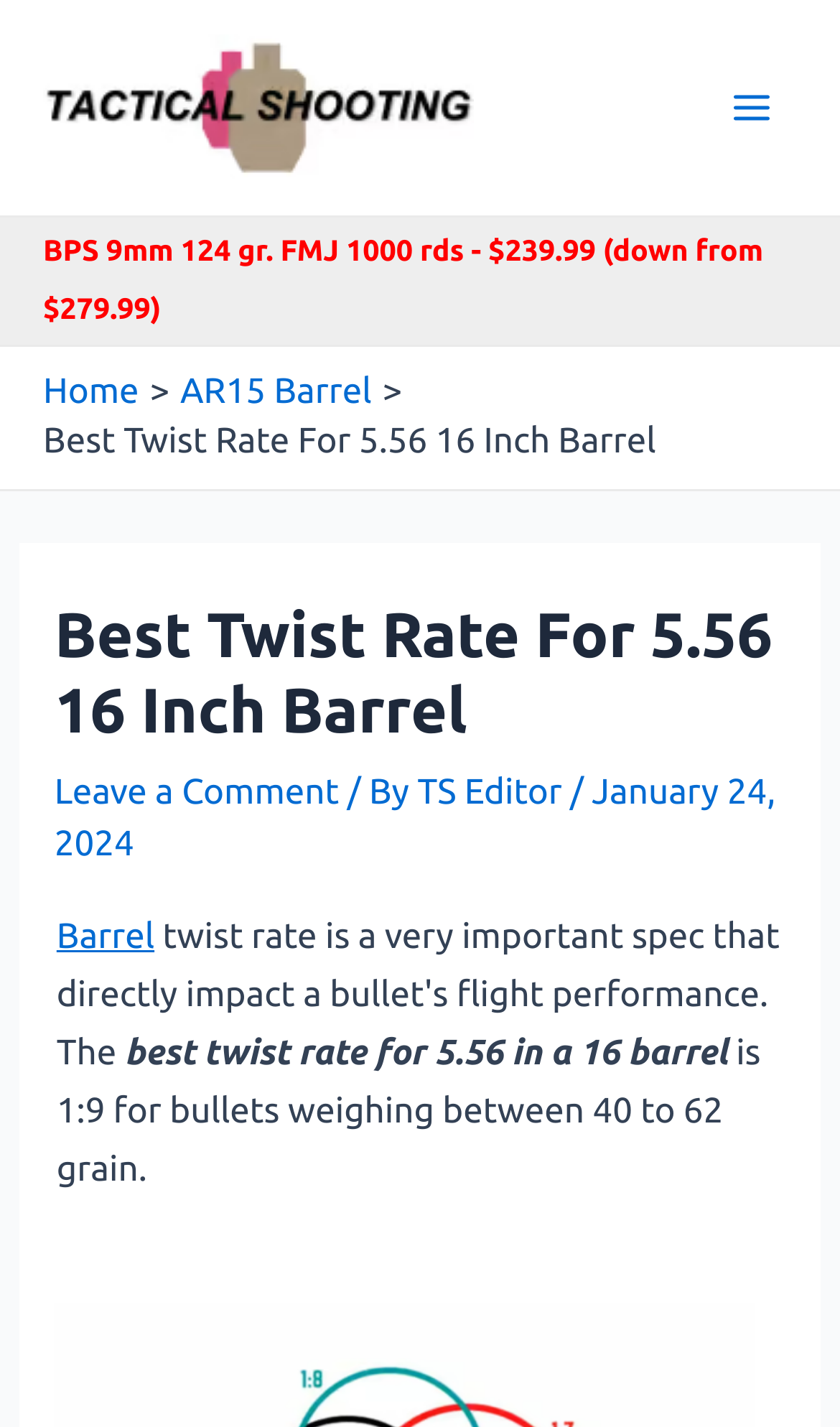With reference to the screenshot, provide a detailed response to the question below:
What is the date of the webpage's publication?

The date of the webpage's publication is mentioned in the text 'January 24, 2024' which is located below the header 'Best Twist Rate For 5.56 16 Inch Barrel'.